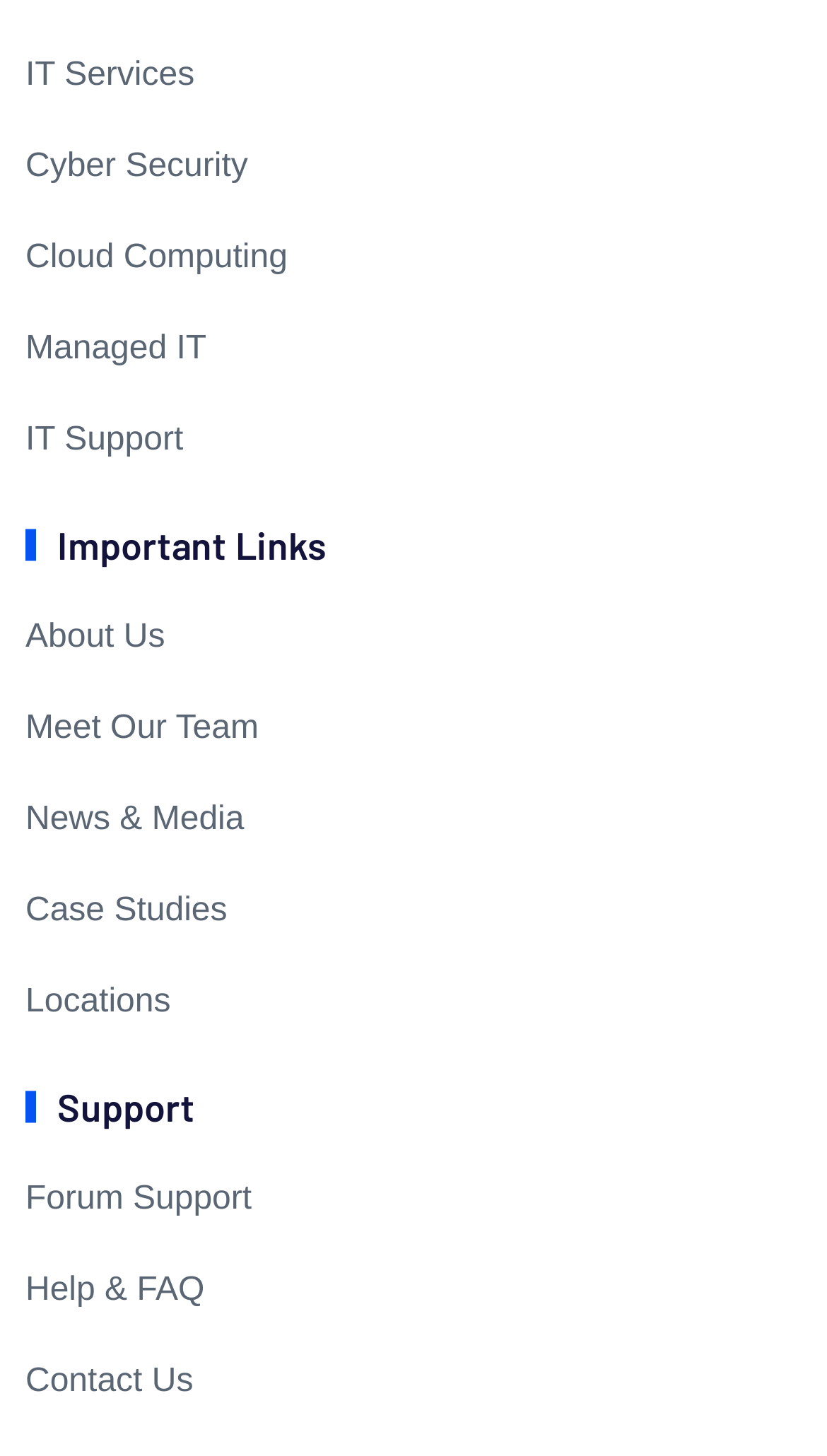What is the first link on the webpage?
Craft a detailed and extensive response to the question.

I looked at the top of the webpage and found that the first link is 'IT Services', which is located at the top-left corner of the webpage.